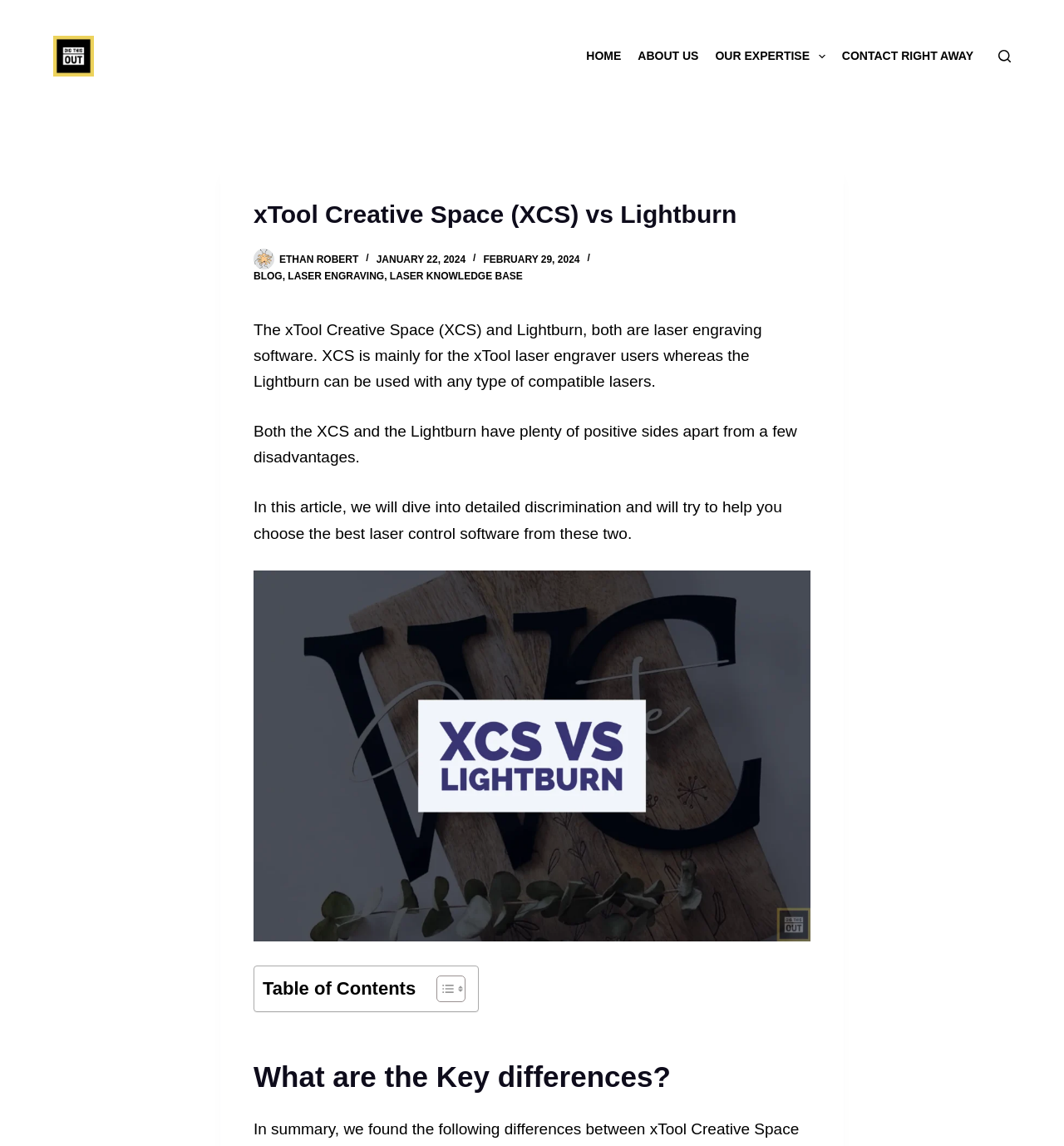Specify the bounding box coordinates of the area to click in order to execute this command: 'Read the article by Ethan Robert'. The coordinates should consist of four float numbers ranging from 0 to 1, and should be formatted as [left, top, right, bottom].

[0.238, 0.217, 0.258, 0.235]